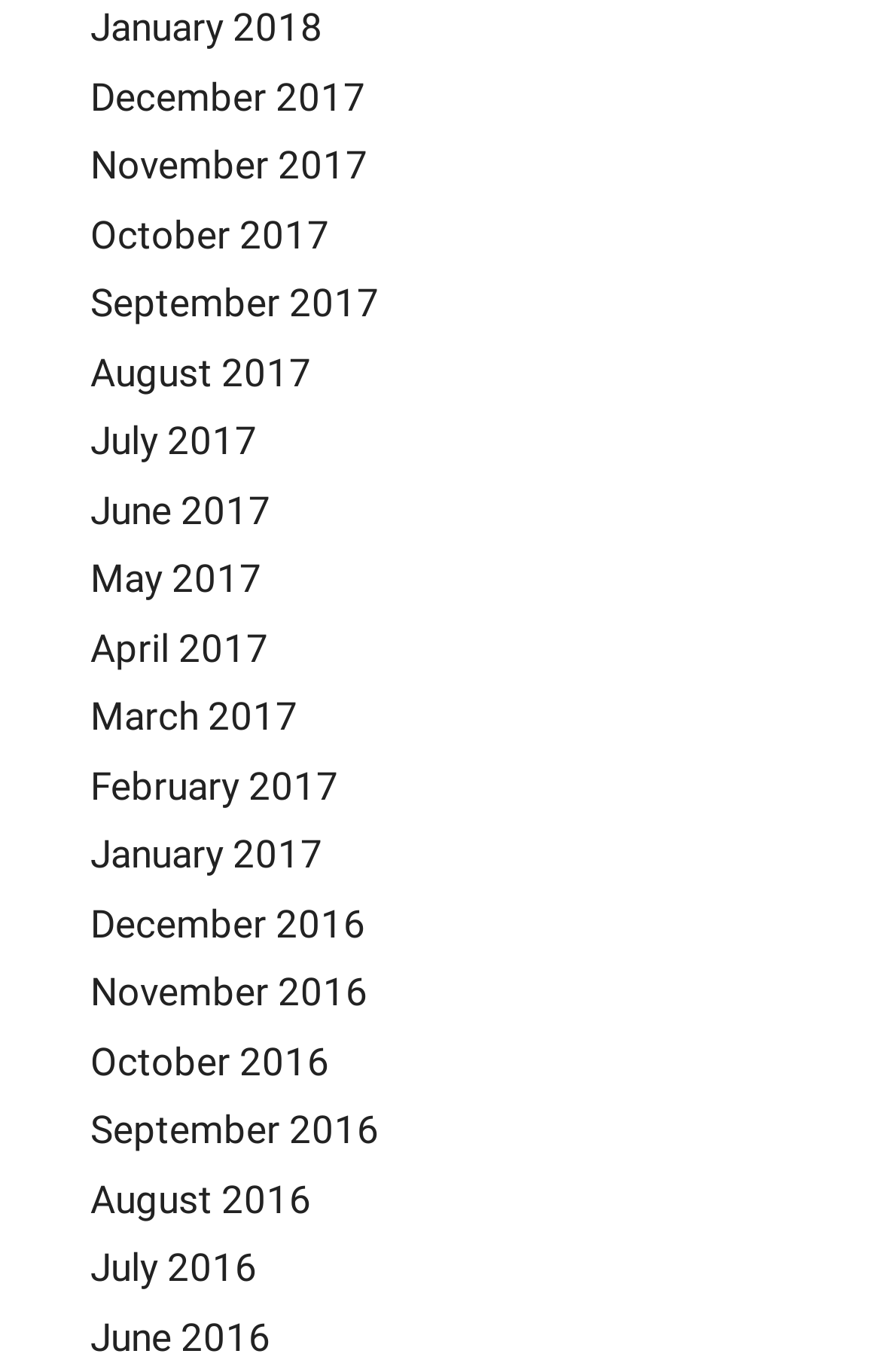Please identify the bounding box coordinates for the region that you need to click to follow this instruction: "access October 2017".

[0.103, 0.154, 0.374, 0.187]